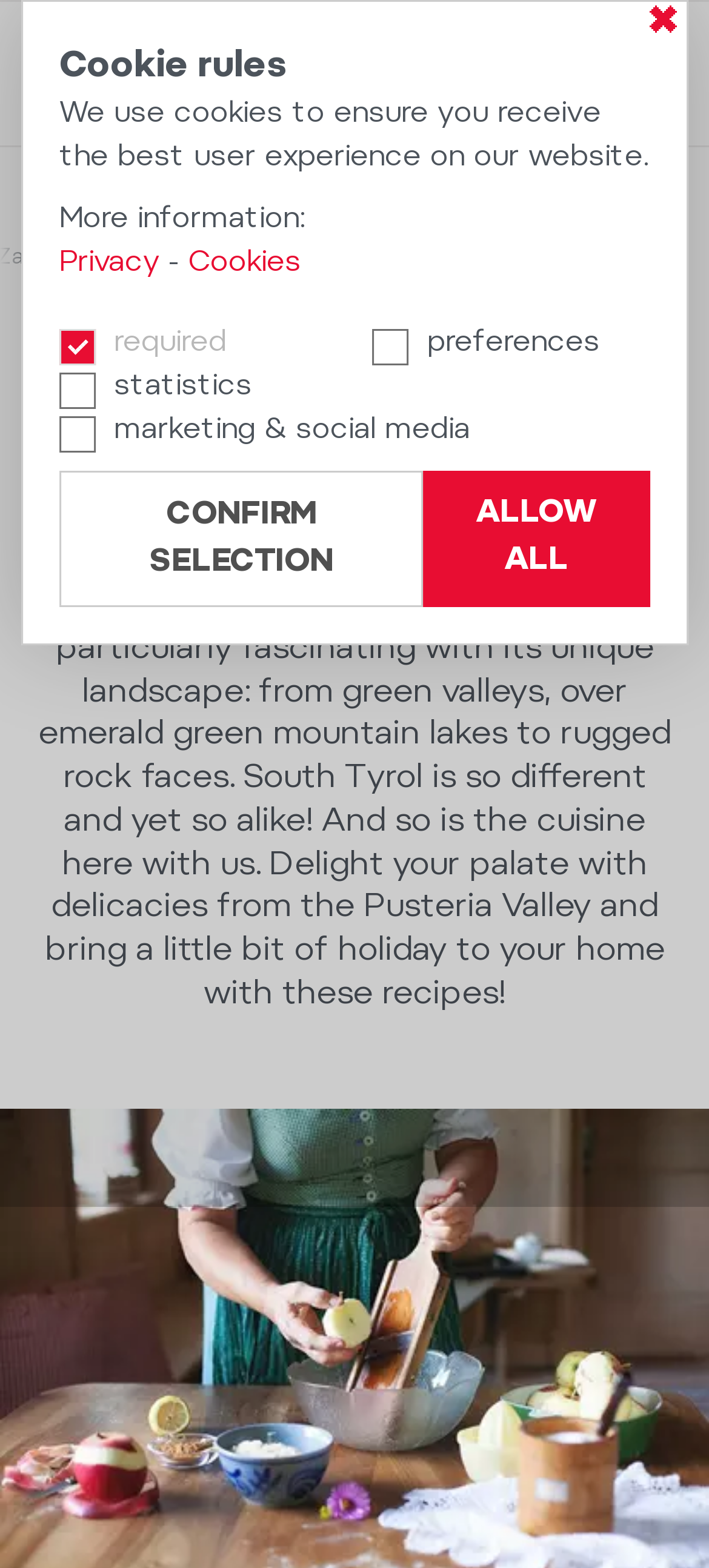Determine the bounding box coordinates of the section to be clicked to follow the instruction: "View the Stories page". The coordinates should be given as four float numbers between 0 and 1, formatted as [left, top, right, bottom].

[0.26, 0.145, 0.447, 0.185]